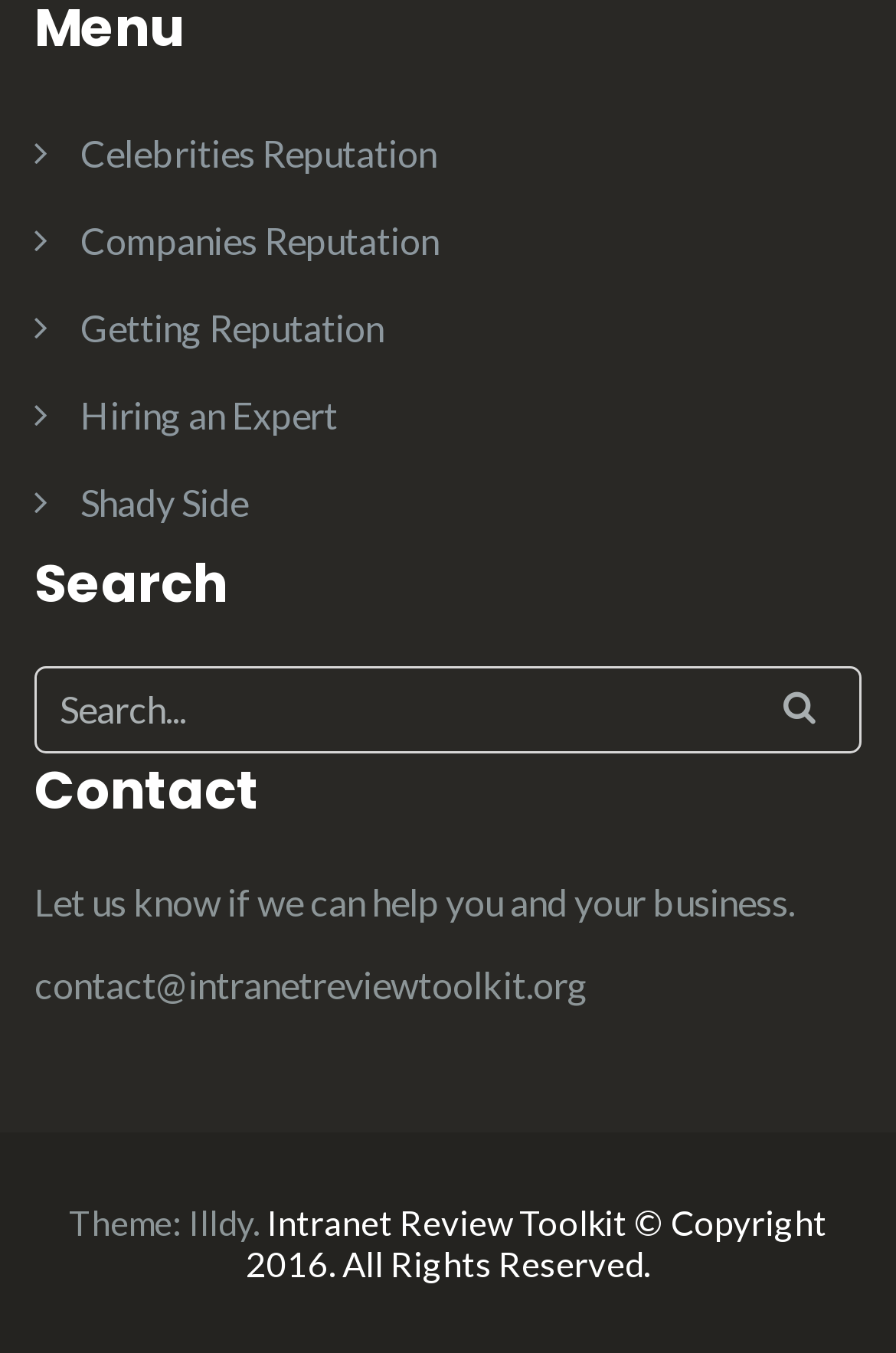Determine the bounding box coordinates of the clickable element to complete this instruction: "Contact us". Provide the coordinates in the format of four float numbers between 0 and 1, [left, top, right, bottom].

[0.038, 0.557, 0.962, 0.611]